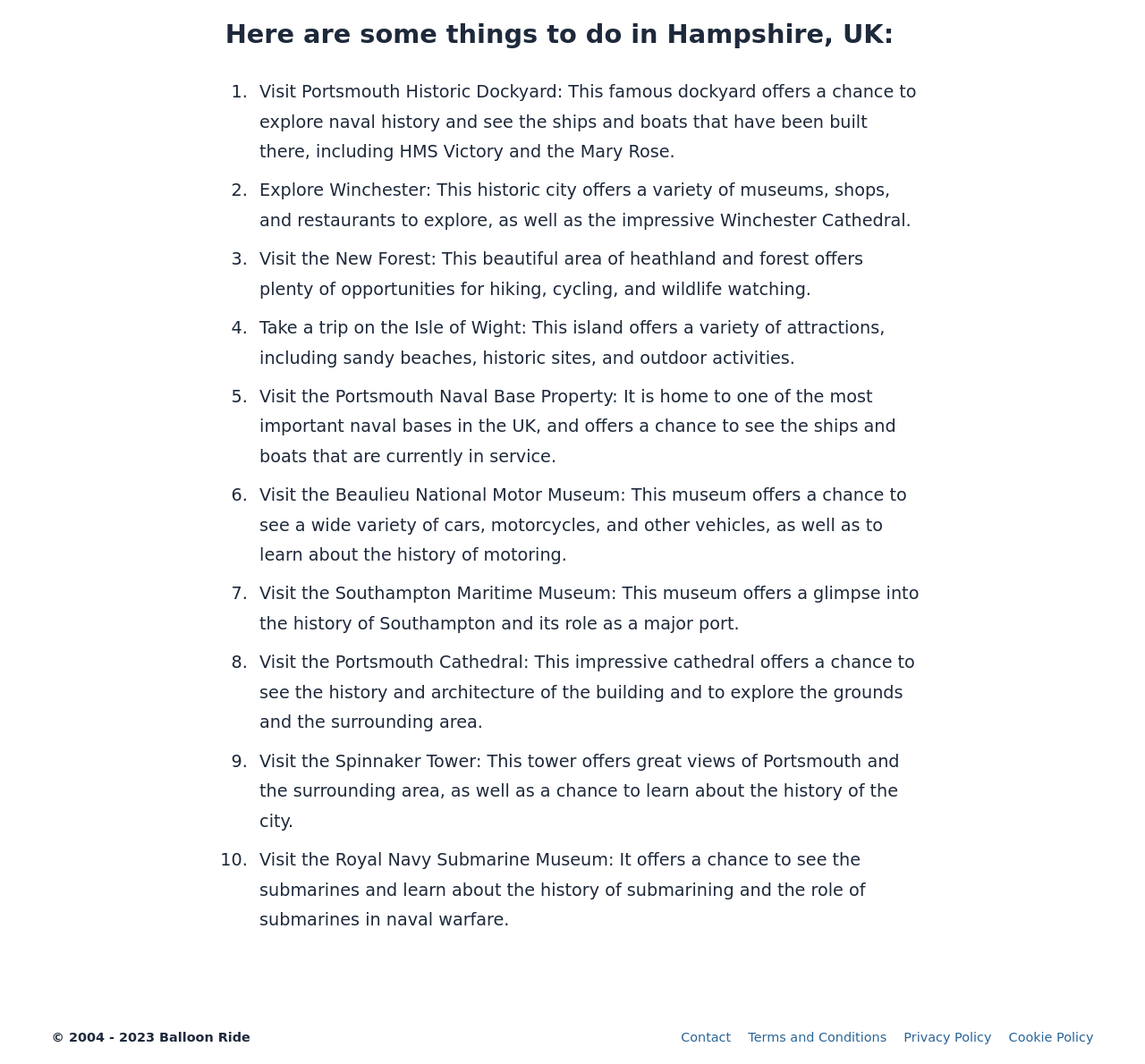What is the first thing to do in Hampshire?
Examine the image and provide an in-depth answer to the question.

I looked at the first list marker and its corresponding static text element, which describes the first activity to do in Hampshire, and found that it is to visit Portsmouth Historic Dockyard.